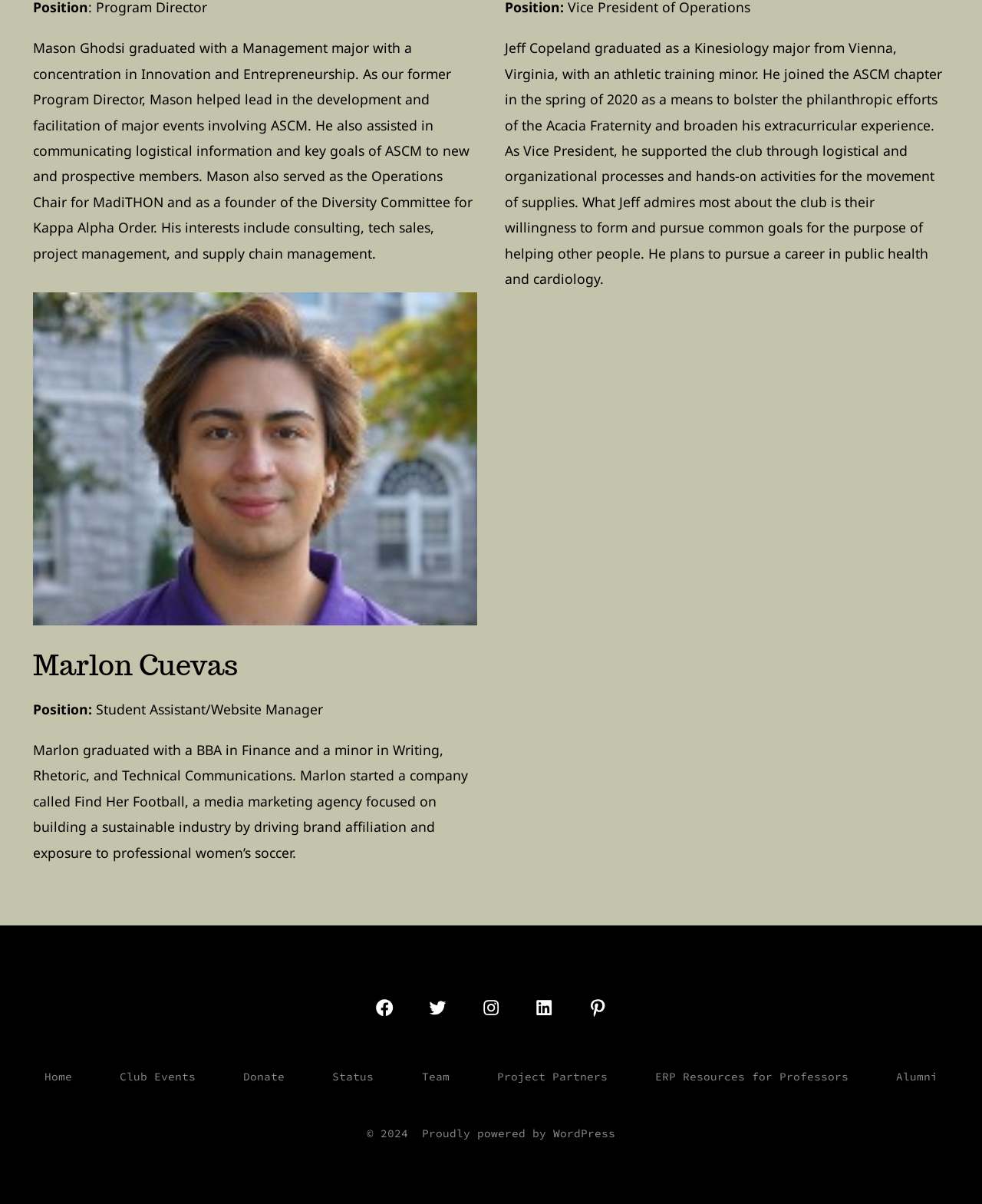Please identify the bounding box coordinates of the clickable area that will fulfill the following instruction: "Go to Home". The coordinates should be in the format of four float numbers between 0 and 1, i.e., [left, top, right, bottom].

[0.025, 0.883, 0.093, 0.906]